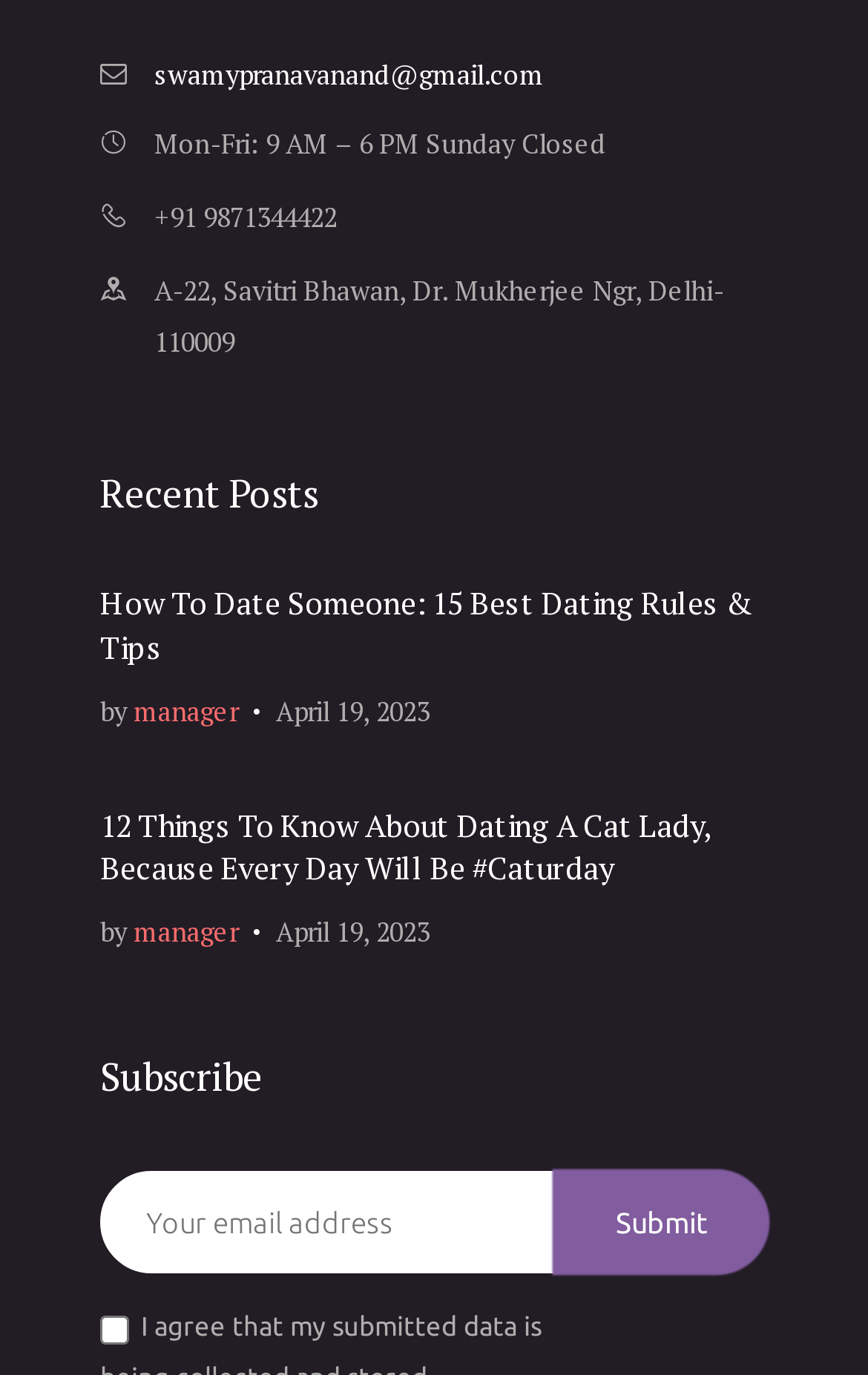Identify the bounding box coordinates of the area that should be clicked in order to complete the given instruction: "Read the 'Recent Posts' section". The bounding box coordinates should be four float numbers between 0 and 1, i.e., [left, top, right, bottom].

[0.115, 0.339, 0.885, 0.379]